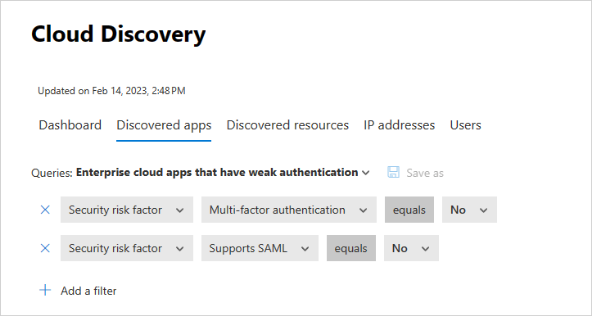Paint a vivid picture with your description of the image.

The image displays the "Cloud Discovery" interface, providing a clear, organized view of various cloud applications and their security parameters. It indicates an updated status as of February 14, 2023, at 2:48 PM. Users can navigate through tabs such as "Dashboard," "Discovered apps," "Discovered resources," "IP addresses," and "Users." 

Within the "Discovered apps" section, a specific query is highlighted: "Enterprise cloud apps that have weak authentication." This query includes criteria for evaluating security risks, such as whether multi-factor authentication is implemented and if SAML support is in place. Checkboxes indicate the current settings of these security factors, labeled "No."

Additionally, an option to "Add a filter" is available, promoting further customization of queries for in-depth analysis. This interface emphasizes the importance of assessing security measures in cloud apps, making it a crucial tool for organizations seeking to enhance their cloud security posture.